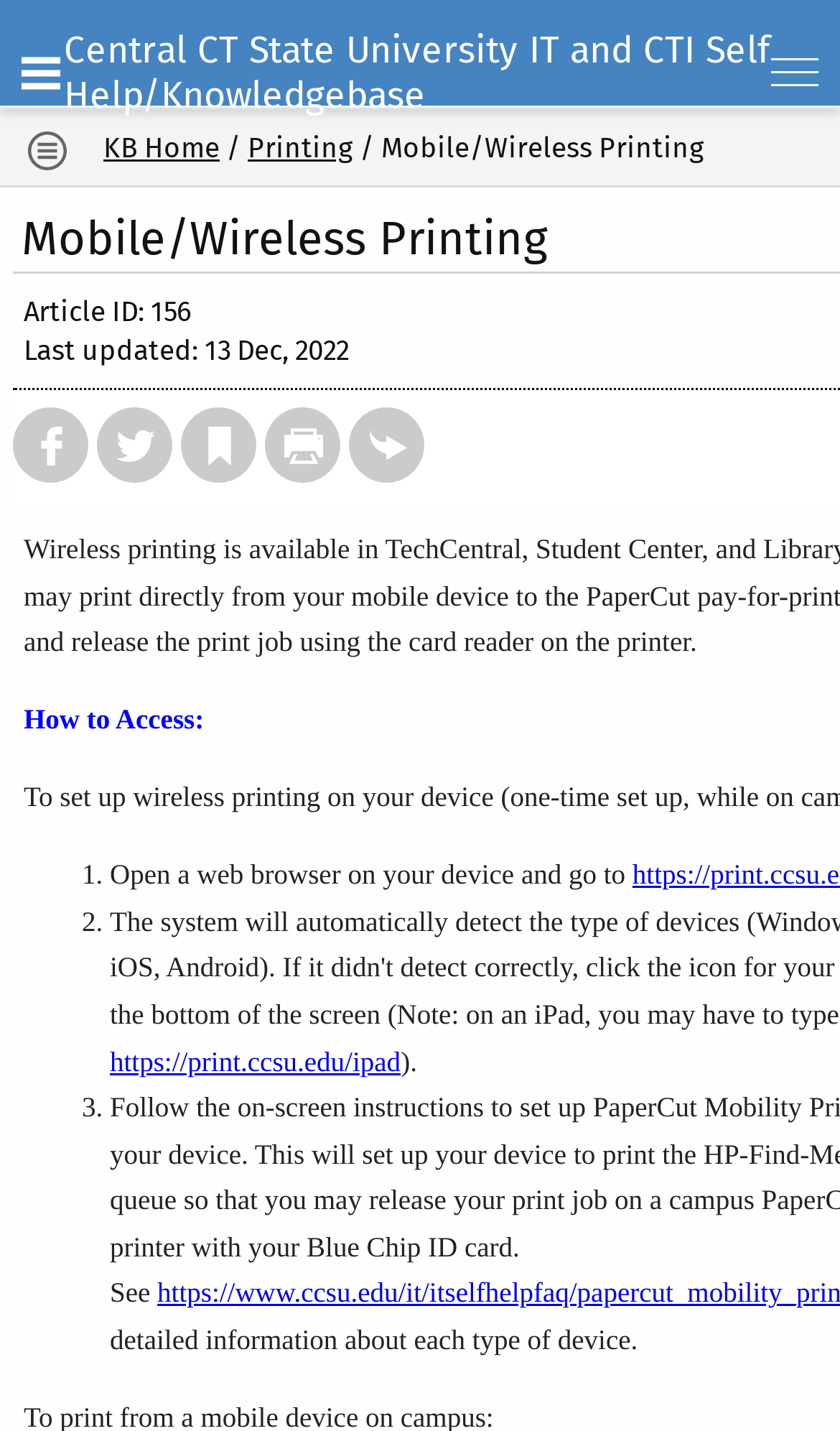Locate the bounding box of the user interface element based on this description: "Printing".

[0.295, 0.092, 0.421, 0.114]